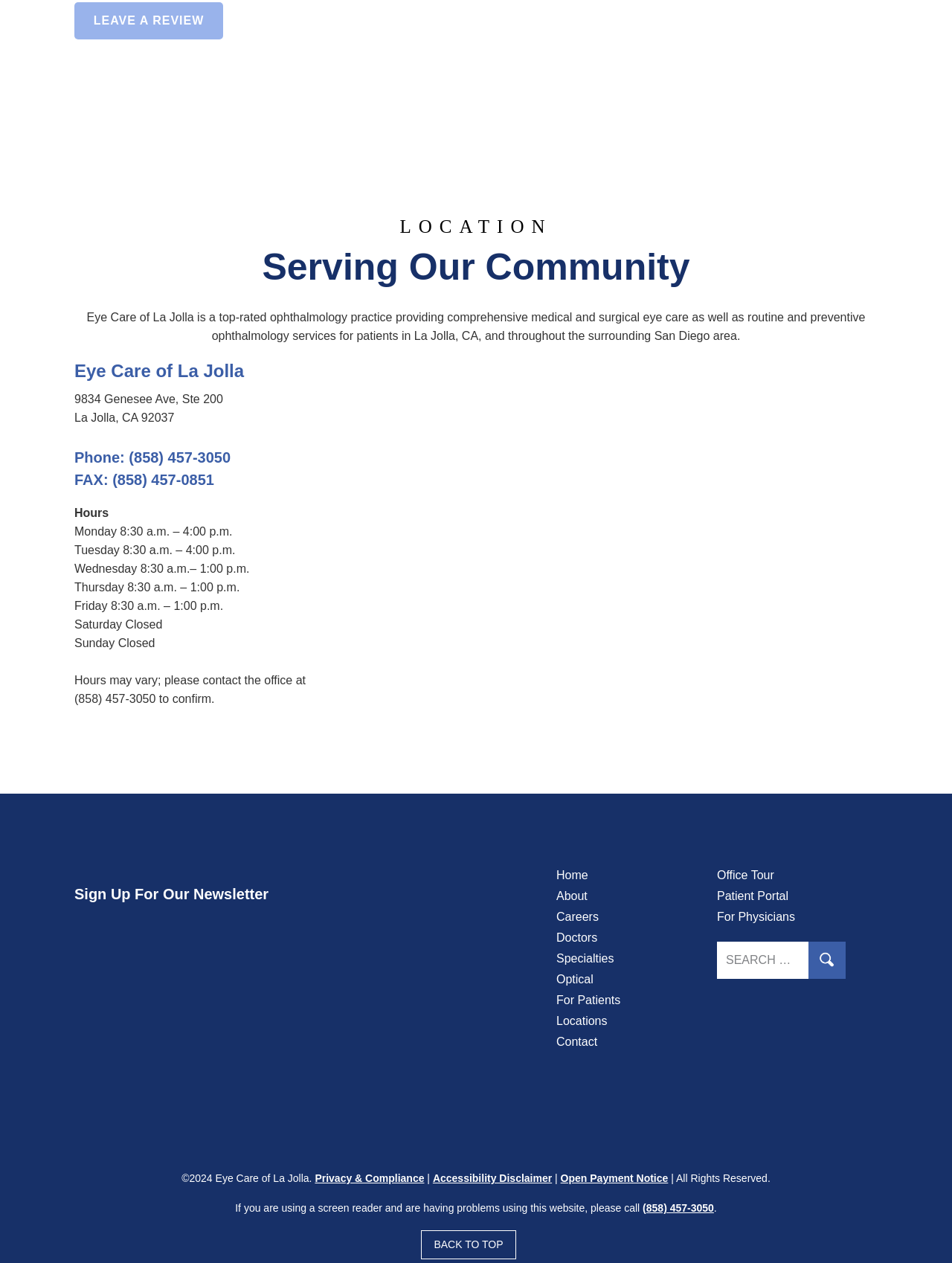Determine the bounding box coordinates for the area that needs to be clicked to fulfill this task: "Go to the 'About' page". The coordinates must be given as four float numbers between 0 and 1, i.e., [left, top, right, bottom].

[0.584, 0.704, 0.617, 0.715]